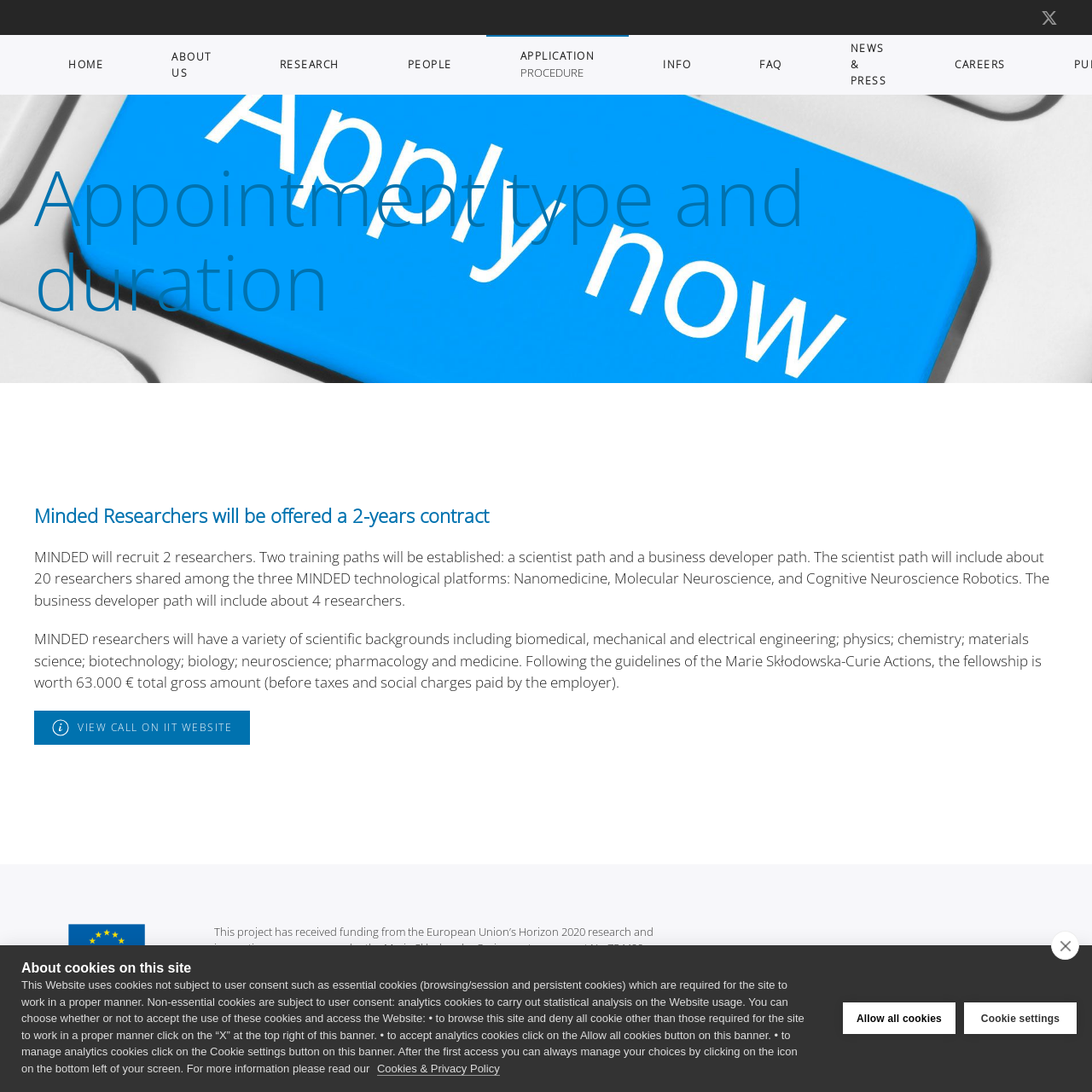Your task is to find and give the main heading text of the webpage.

Appointment type and duration